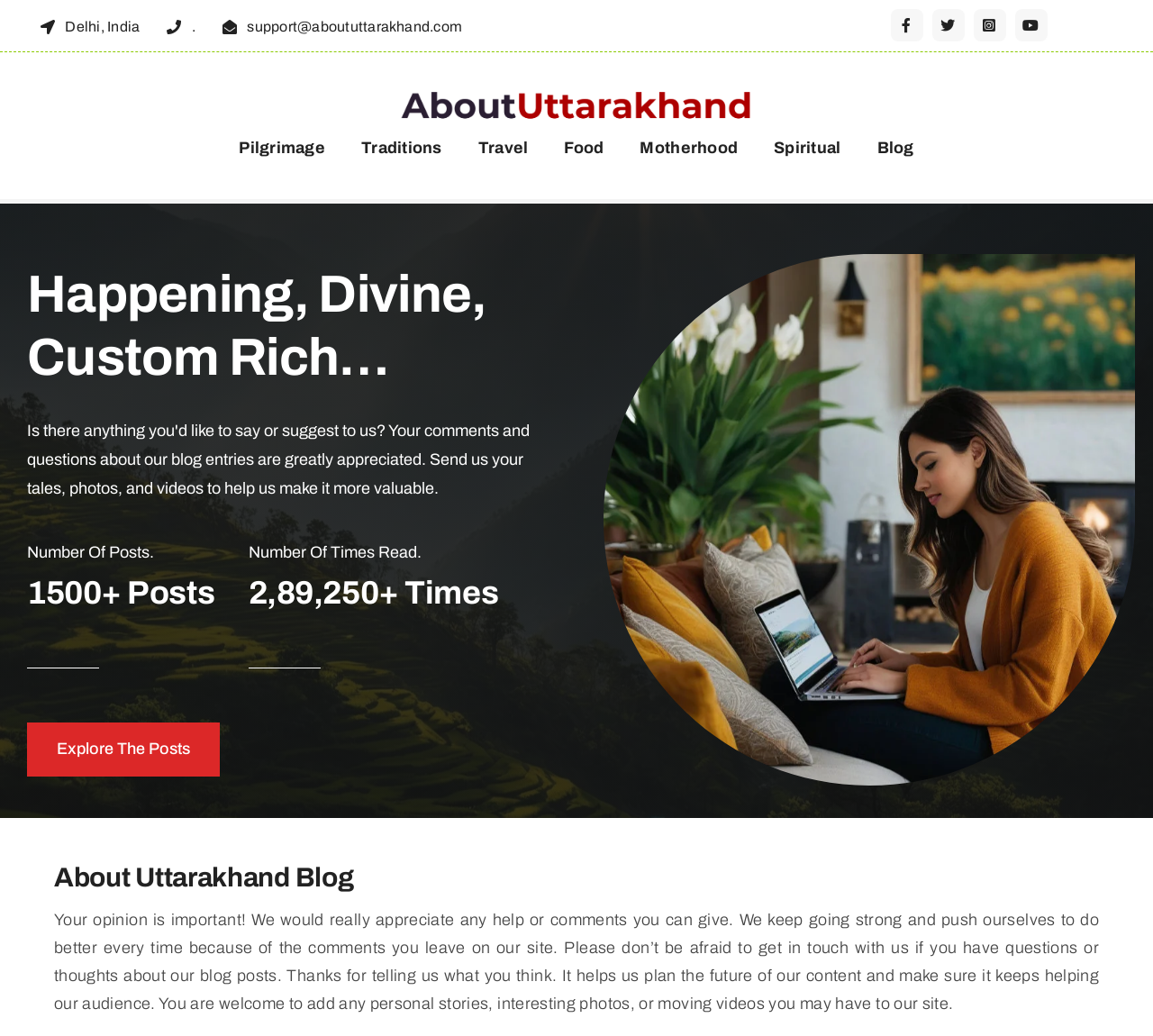Determine the bounding box for the HTML element described here: "aria-label="AU Logo"". The coordinates should be given as [left, top, right, bottom] with each number being a float between 0 and 1.

[0.344, 0.071, 0.656, 0.088]